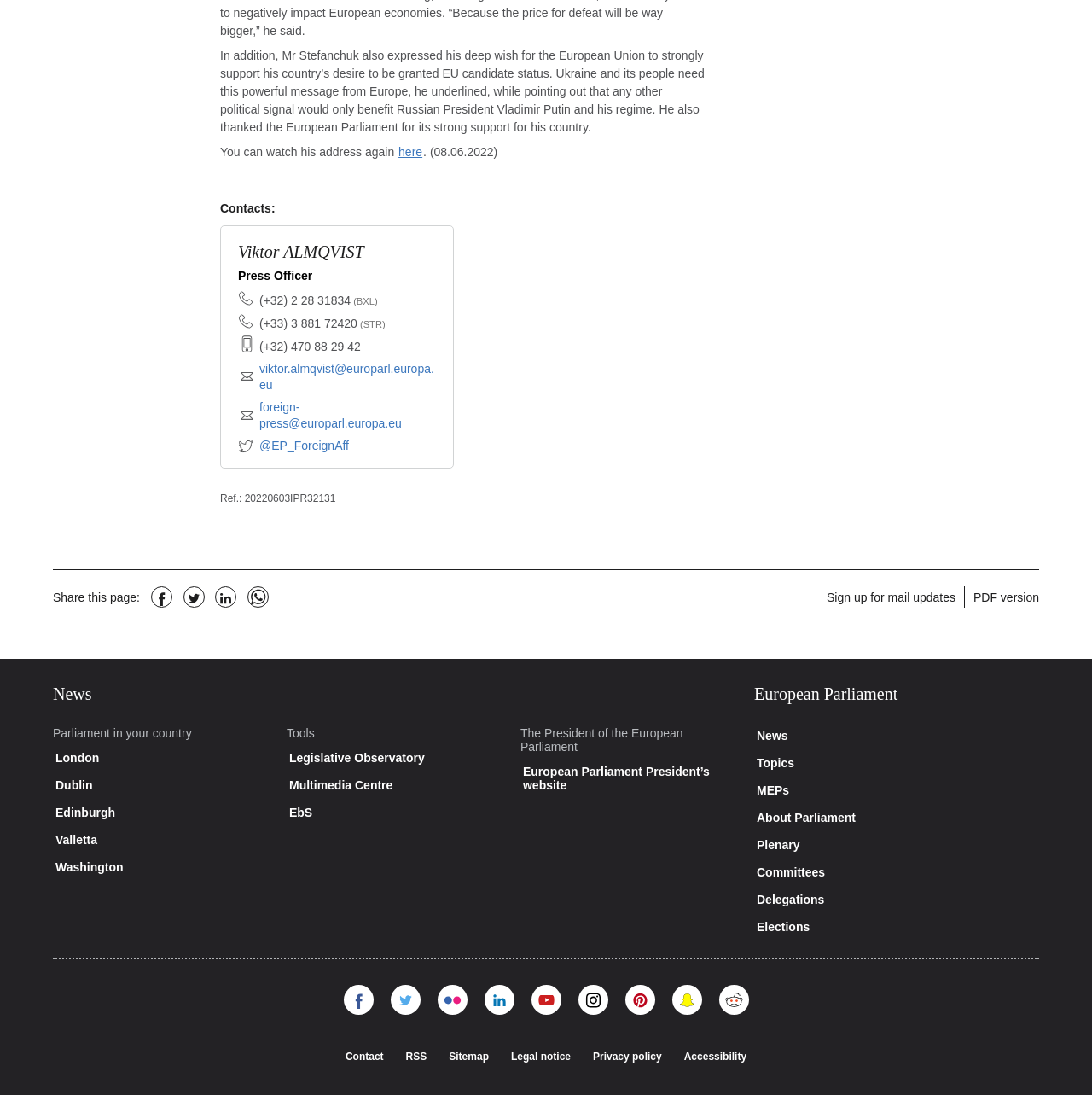Please respond to the question using a single word or phrase:
What is the topic of the speech?

Ukraine's EU candidate status